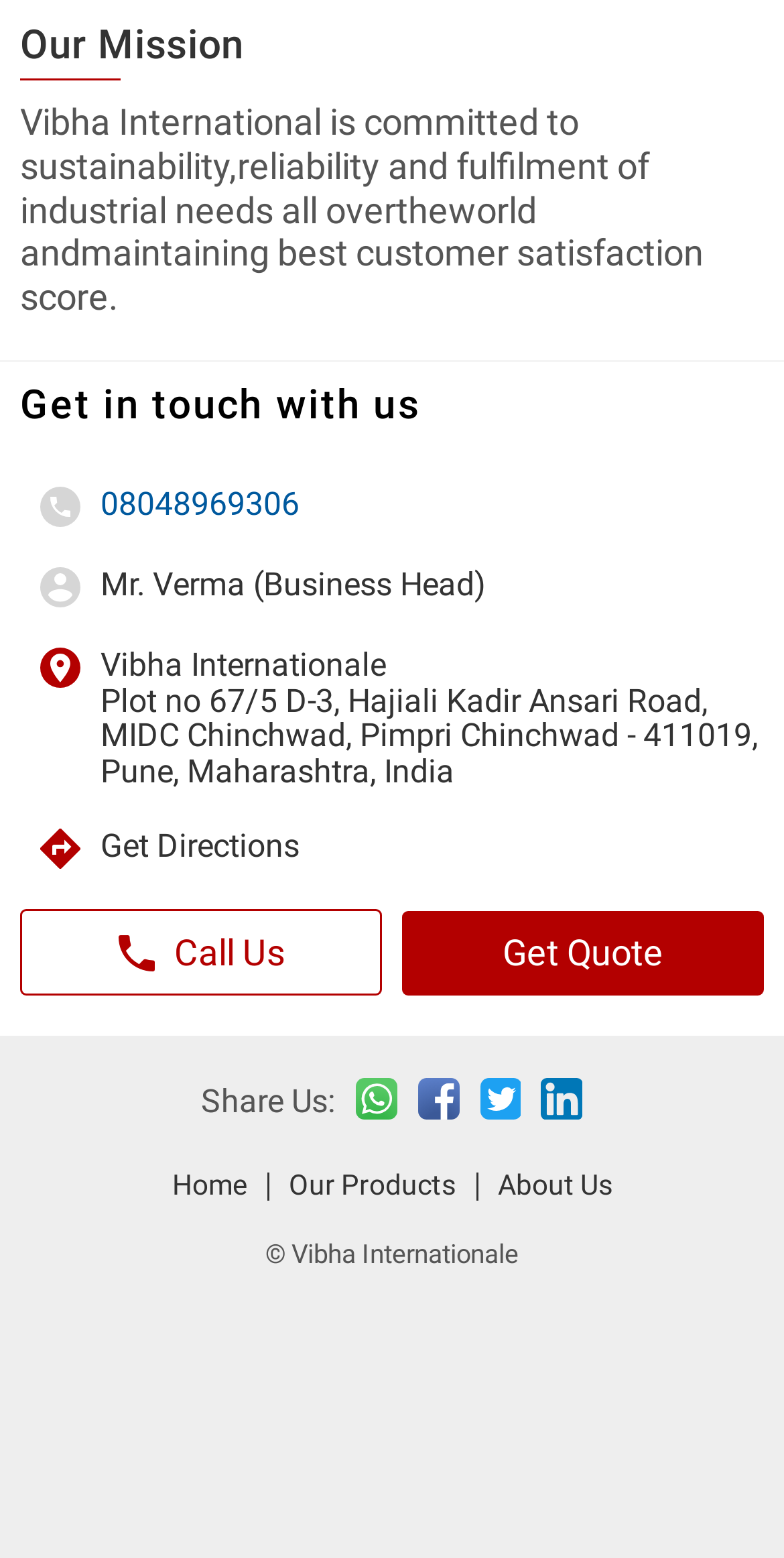Identify the bounding box coordinates of the element to click to follow this instruction: 'Get Quote'. Ensure the coordinates are four float values between 0 and 1, provided as [left, top, right, bottom].

[0.513, 0.585, 0.974, 0.638]